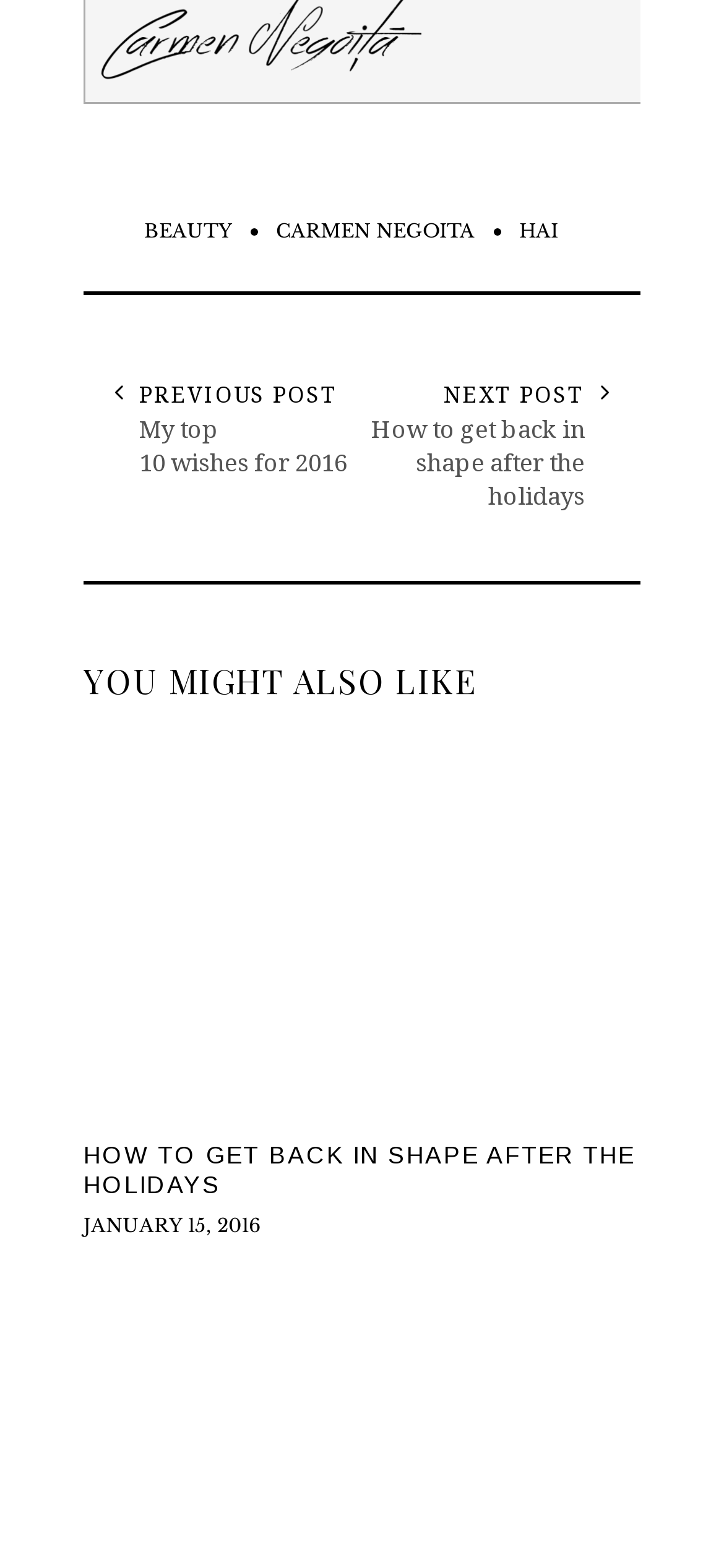What is the title of the second link in the second layout table?
Look at the screenshot and give a one-word or phrase answer.

How to get back in shape after the holidays